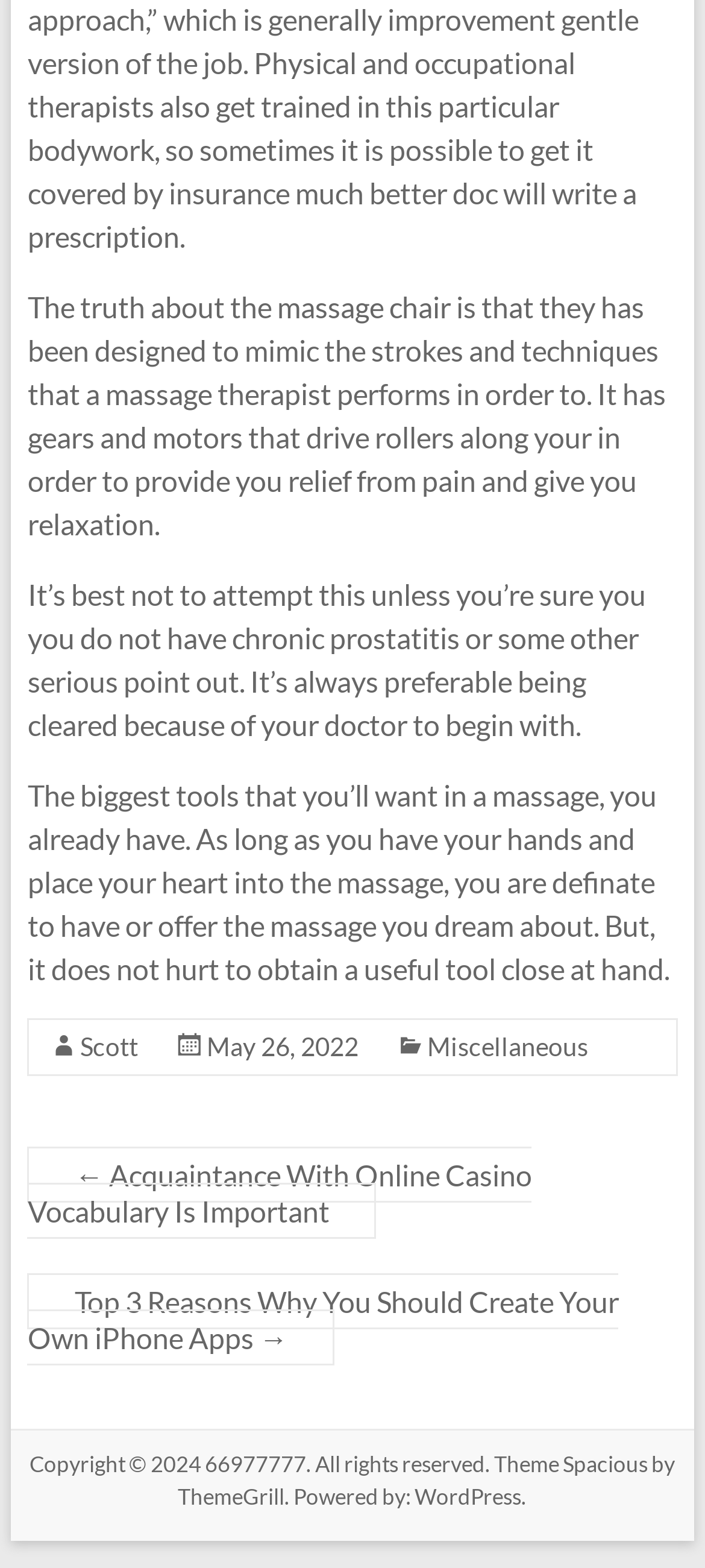Please locate the UI element described by "Scott" and provide its bounding box coordinates.

[0.114, 0.657, 0.196, 0.677]